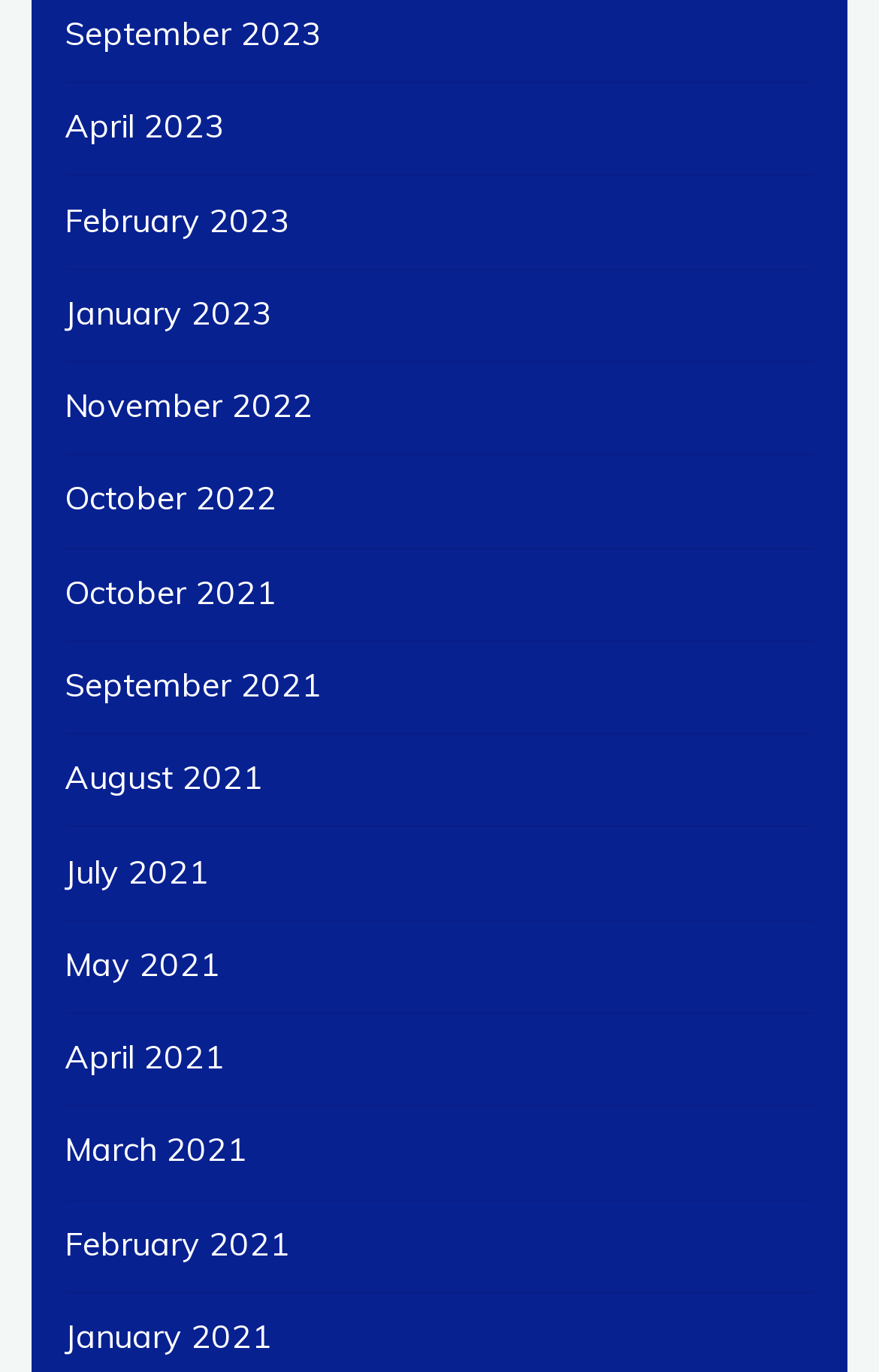Please identify the bounding box coordinates of the element's region that needs to be clicked to fulfill the following instruction: "View September 2023". The bounding box coordinates should consist of four float numbers between 0 and 1, i.e., [left, top, right, bottom].

[0.074, 0.01, 0.366, 0.039]